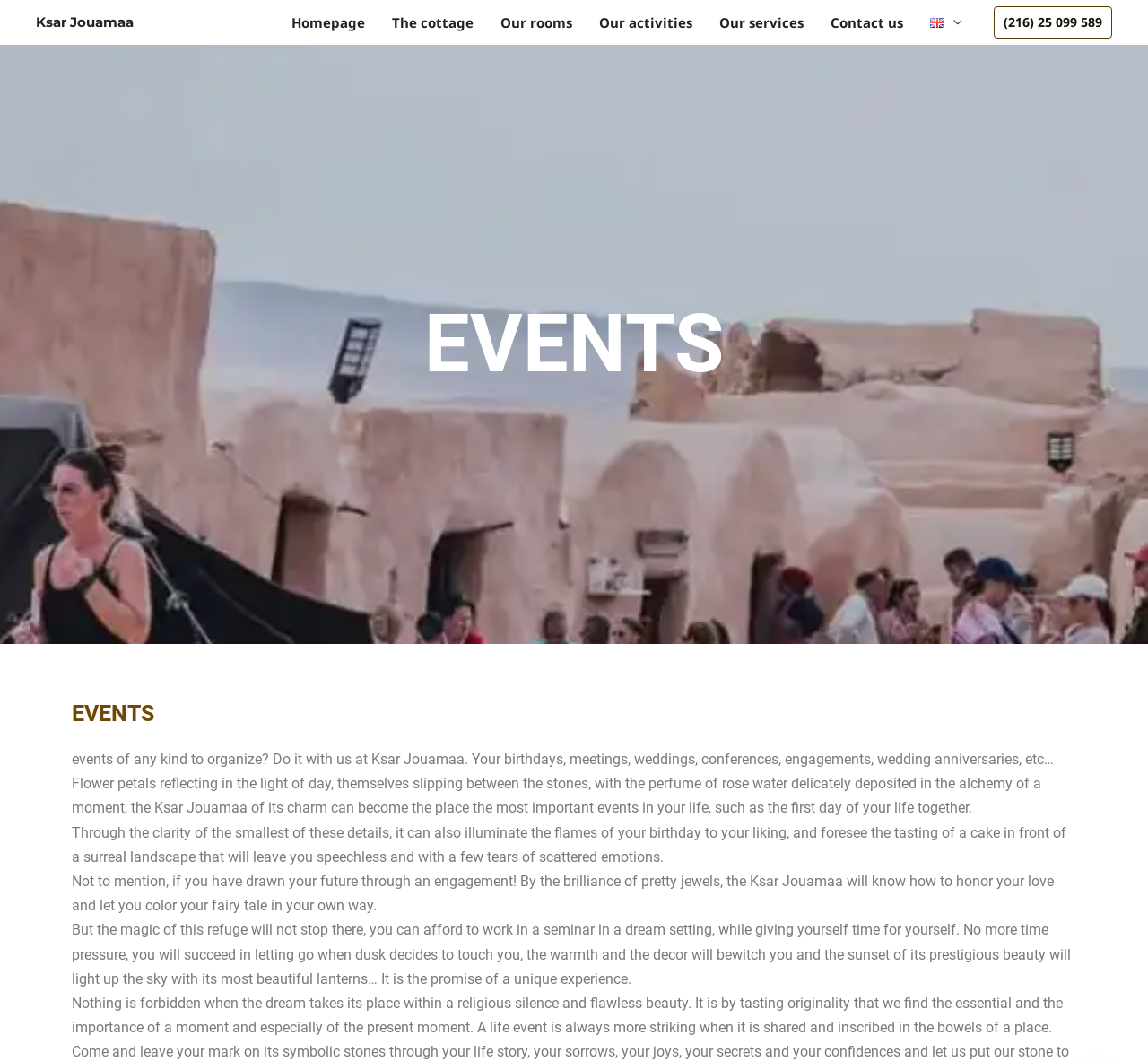Given the element description: "The cottage", predict the bounding box coordinates of this UI element. The coordinates must be four float numbers between 0 and 1, given as [left, top, right, bottom].

[0.33, 0.0, 0.424, 0.042]